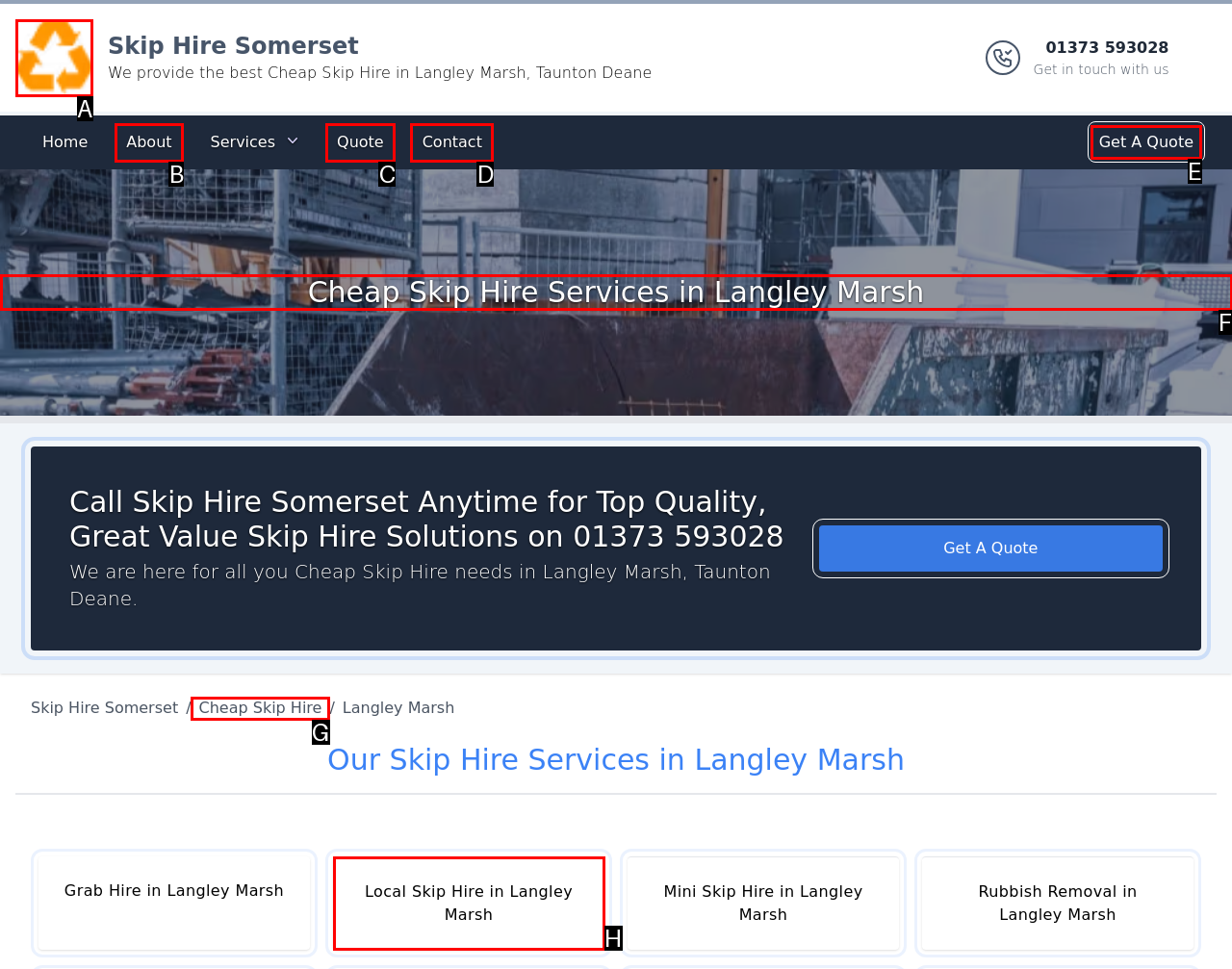Tell me which option I should click to complete the following task: Learn about cheap skip hire services
Answer with the option's letter from the given choices directly.

F